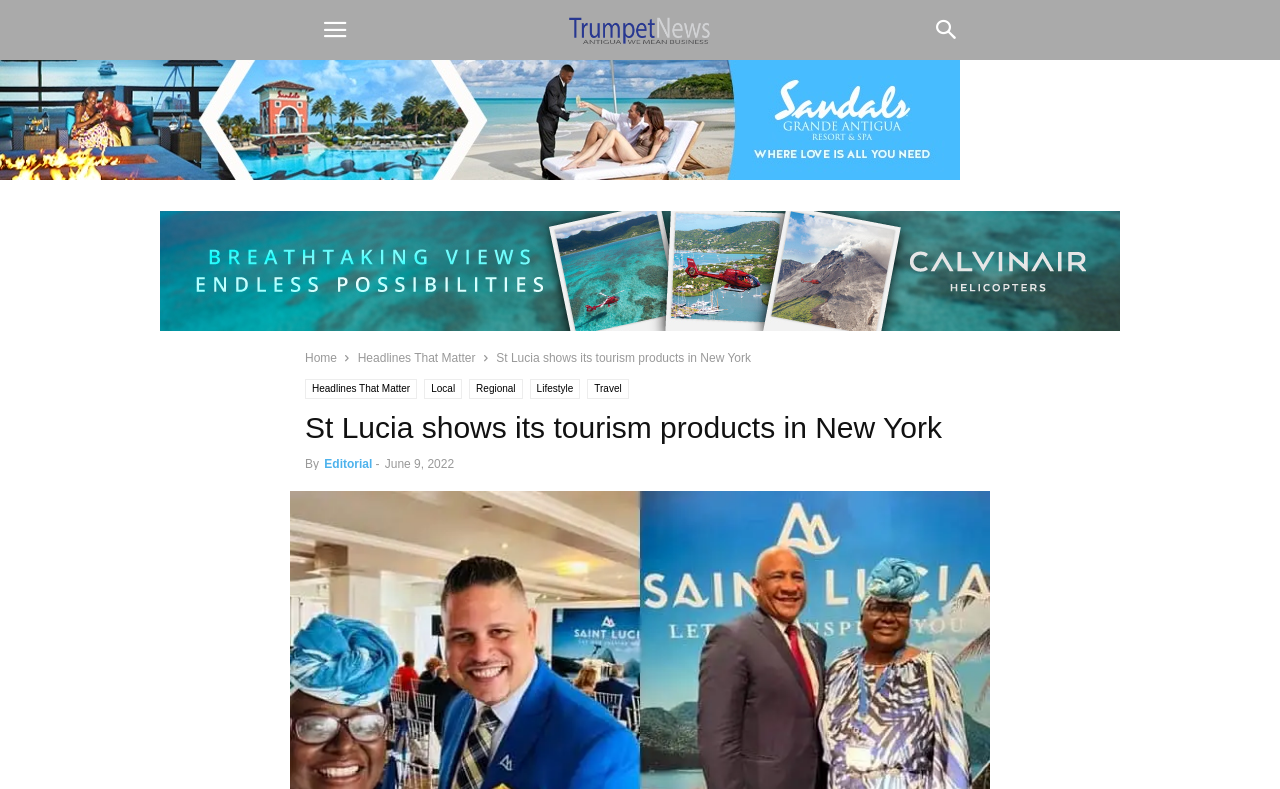Highlight the bounding box of the UI element that corresponds to this description: "aria-label="mobile-toggle"".

[0.238, 0.0, 0.285, 0.076]